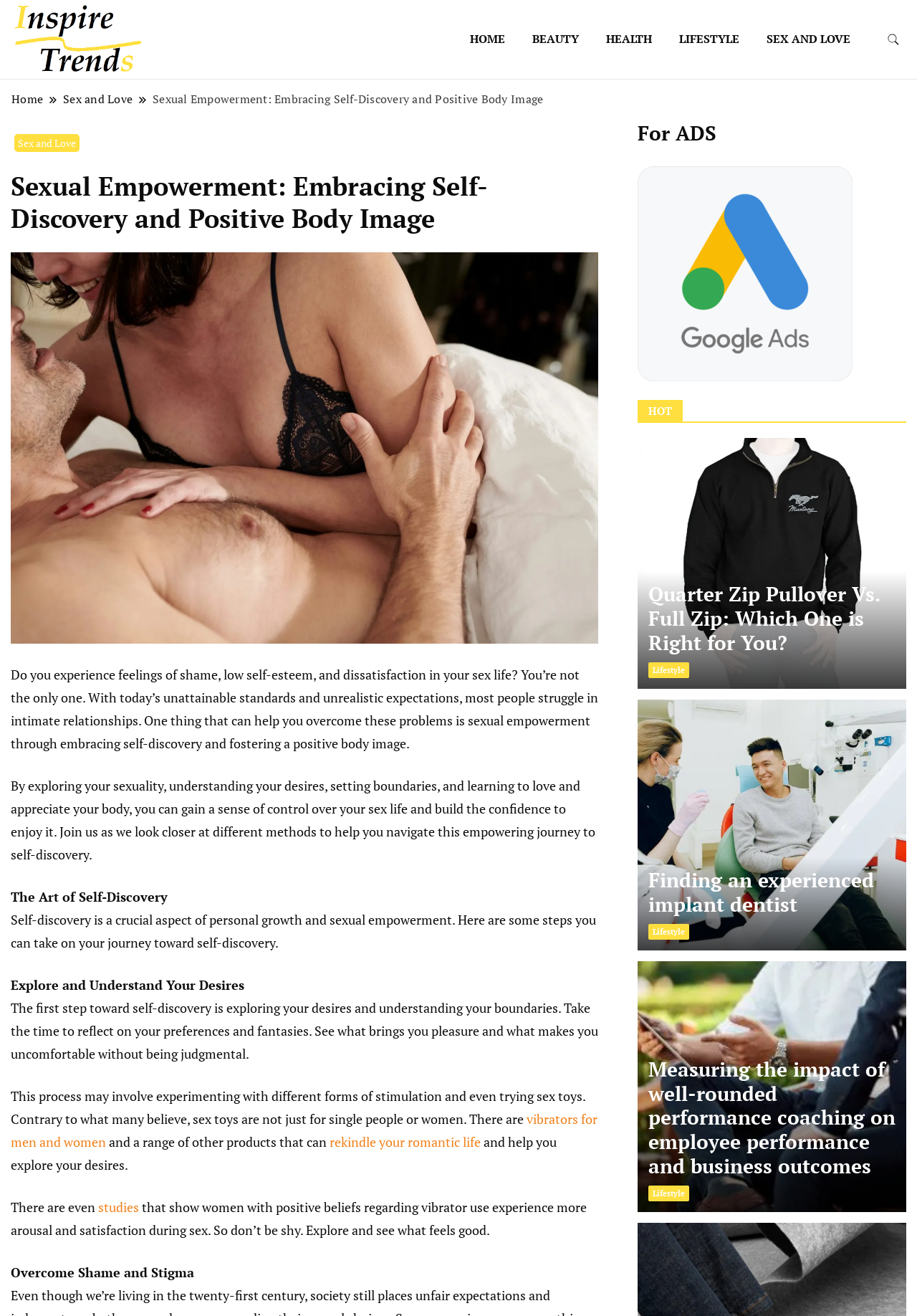Find the bounding box coordinates for the area that must be clicked to perform this action: "Read the article 'Quarter Zip Pullover Vs. Full Zip: Which One is Right for You?'".

[0.707, 0.441, 0.959, 0.498]